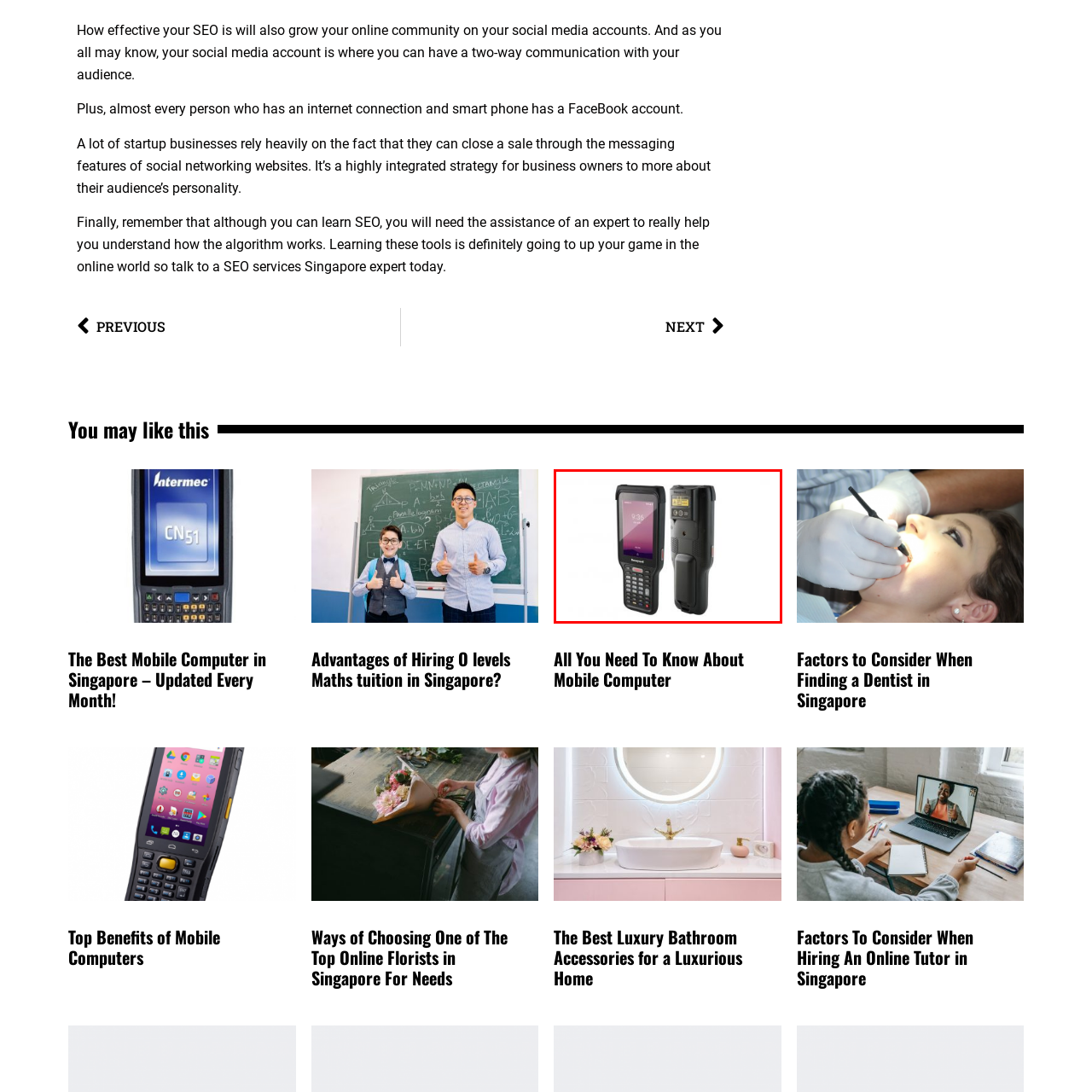Focus on the image outlined in red and offer a detailed answer to the question below, relying on the visual elements in the image:
What is the function of the buttons on the device?

The presence of buttons on the device suggests ease of use for quick data entry, indicating that the buttons are designed to facilitate rapid input of information, likely in industries requiring real-time data access and communication.